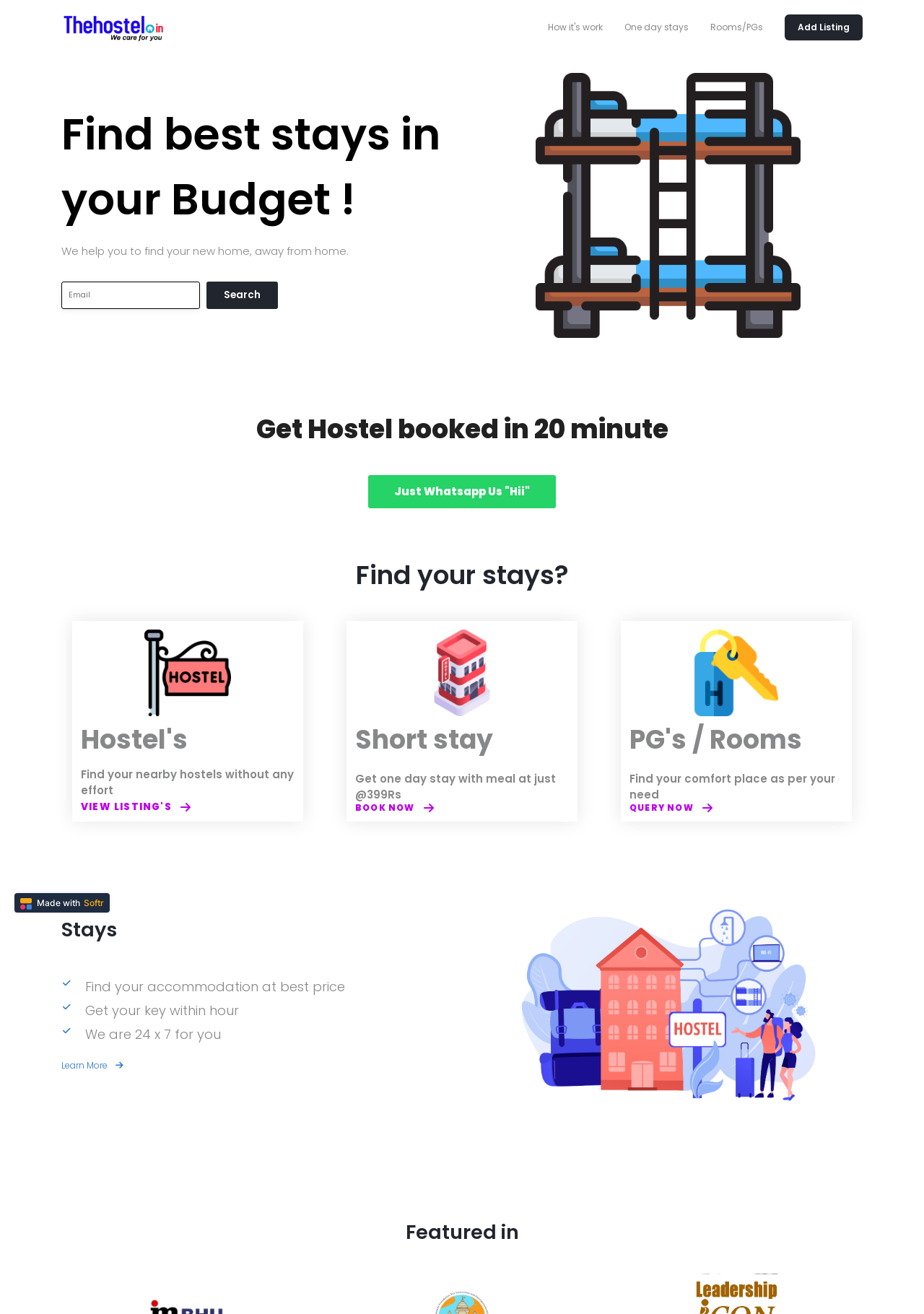Please find the bounding box coordinates for the clickable element needed to perform this instruction: "Find nearby hostels".

[0.066, 0.473, 0.34, 0.625]